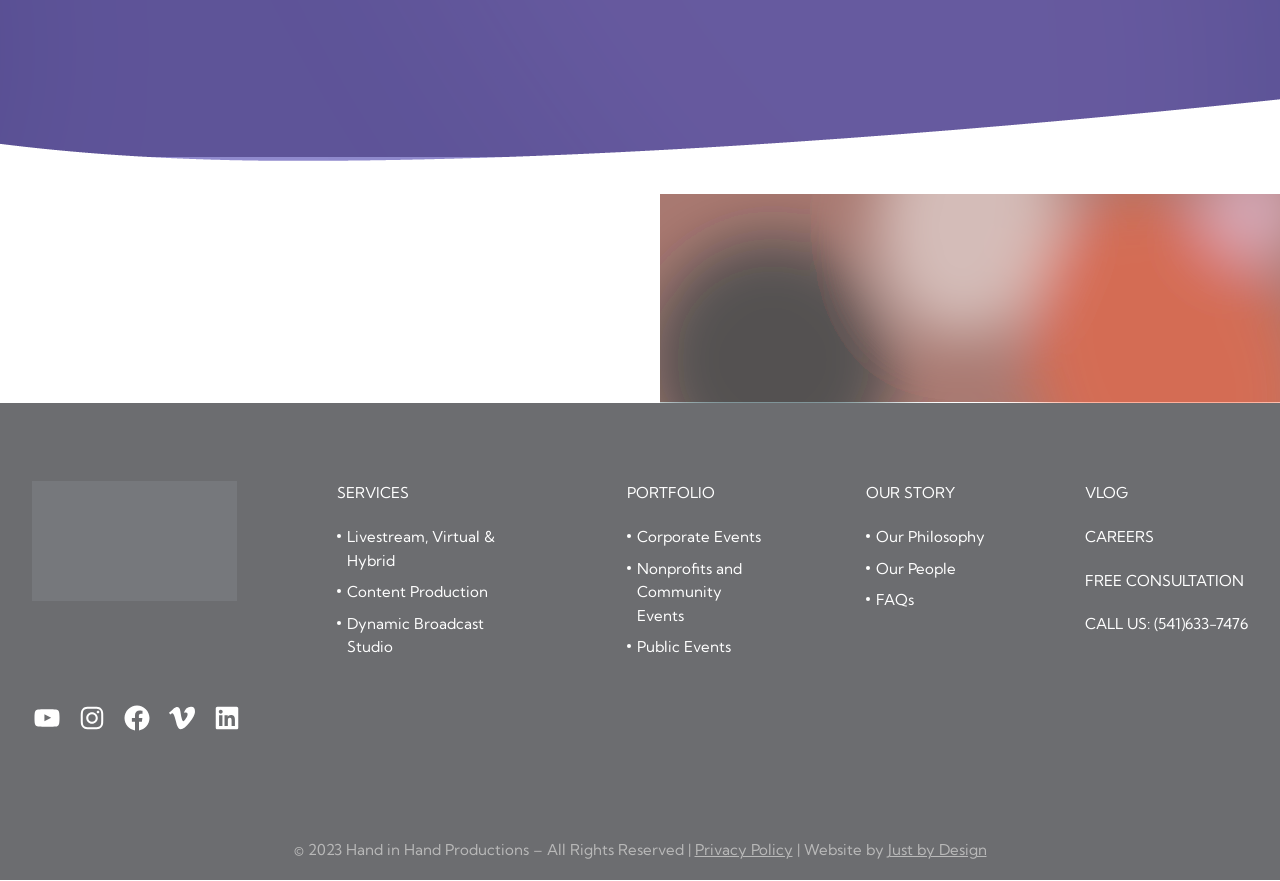Reply to the question below using a single word or brief phrase:
What services does the company offer?

Livestream, Virtual & Hybrid, Content Production, Dynamic Broadcast Studio